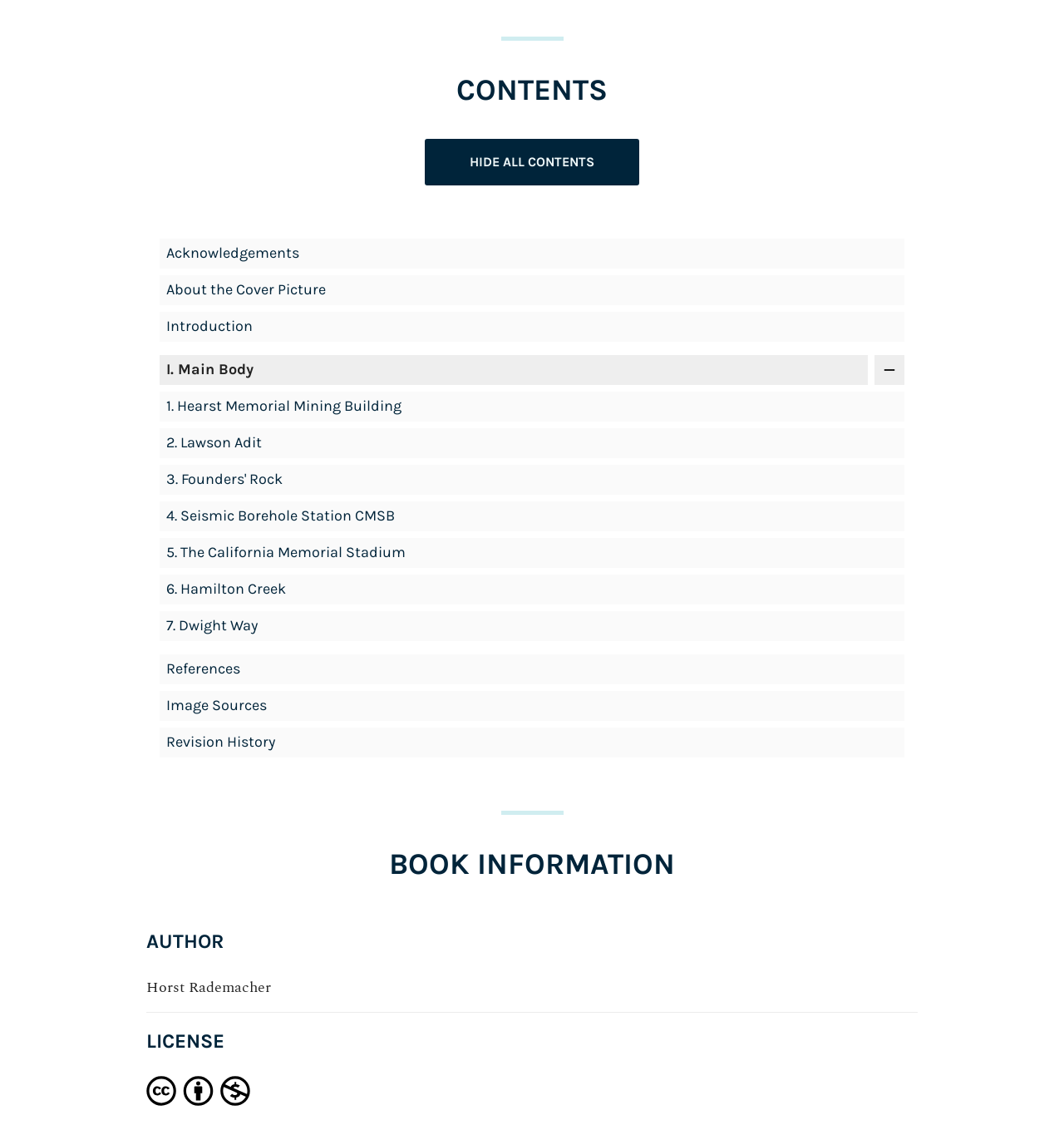Using the provided element description, identify the bounding box coordinates as (top-left x, top-left y, bottom-right x, bottom-right y). Ensure all values are between 0 and 1. Description: References

[0.156, 0.586, 0.226, 0.602]